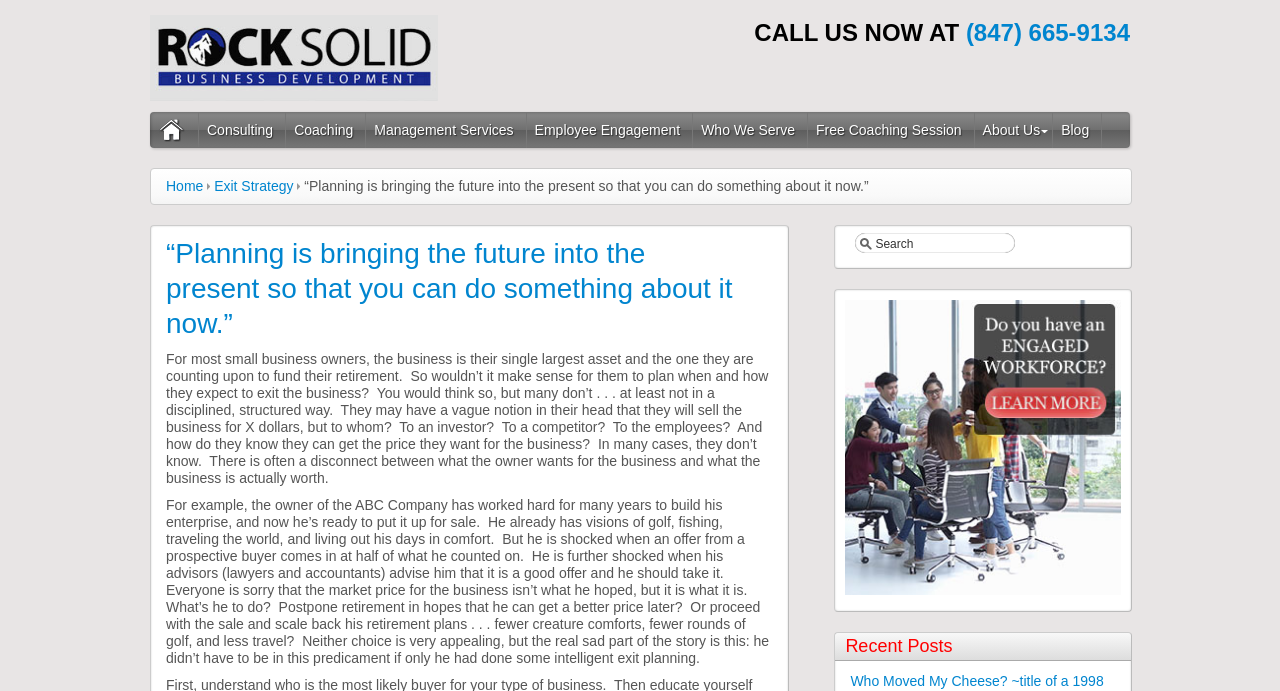Determine the bounding box coordinates for the element that should be clicked to follow this instruction: "Search in the search box". The coordinates should be given as four float numbers between 0 and 1, in the format [left, top, right, bottom].

[0.684, 0.343, 0.785, 0.363]